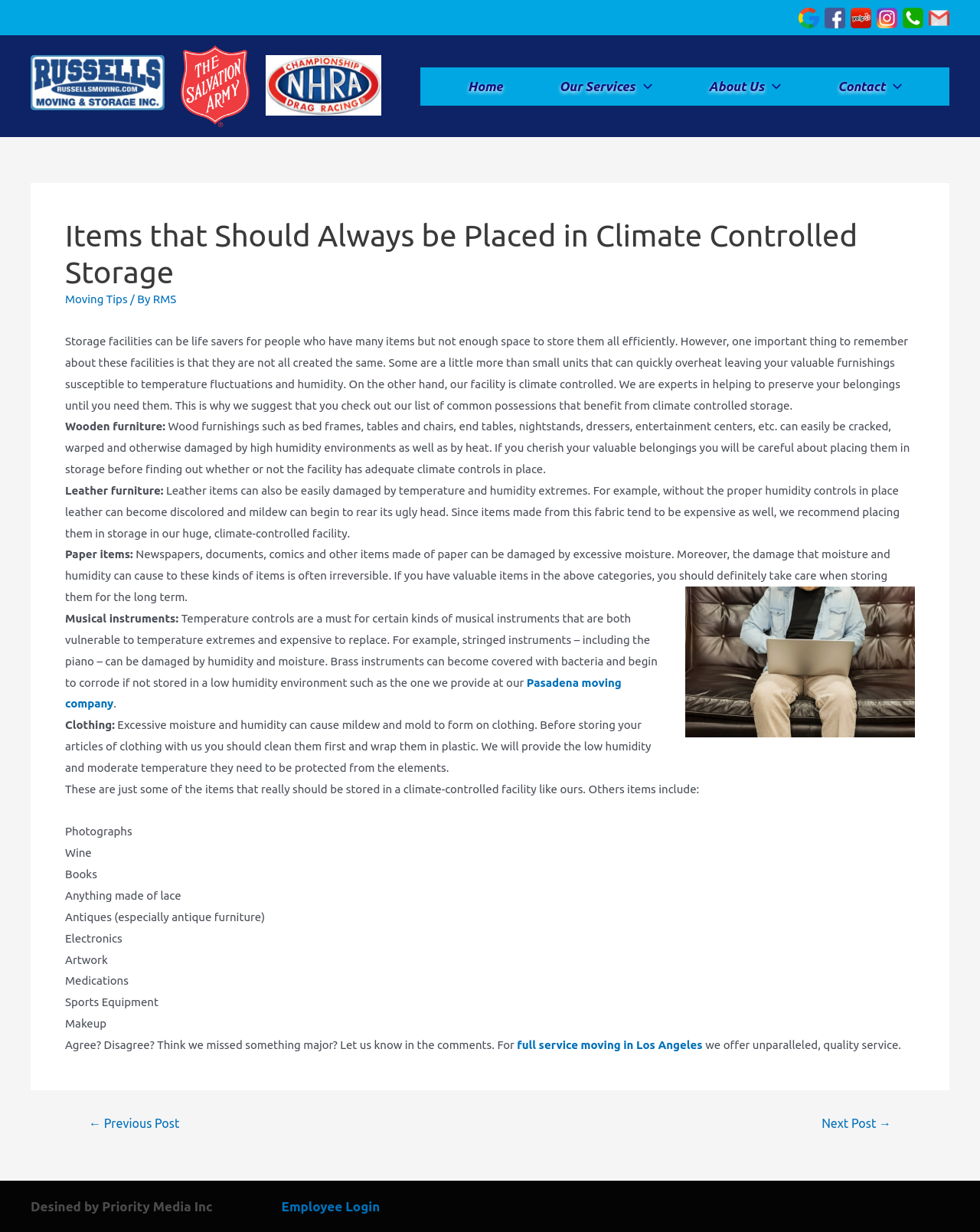Please find the bounding box coordinates of the element that needs to be clicked to perform the following instruction: "Click on the 'Home' link". The bounding box coordinates should be four float numbers between 0 and 1, represented as [left, top, right, bottom].

[0.449, 0.054, 0.542, 0.086]